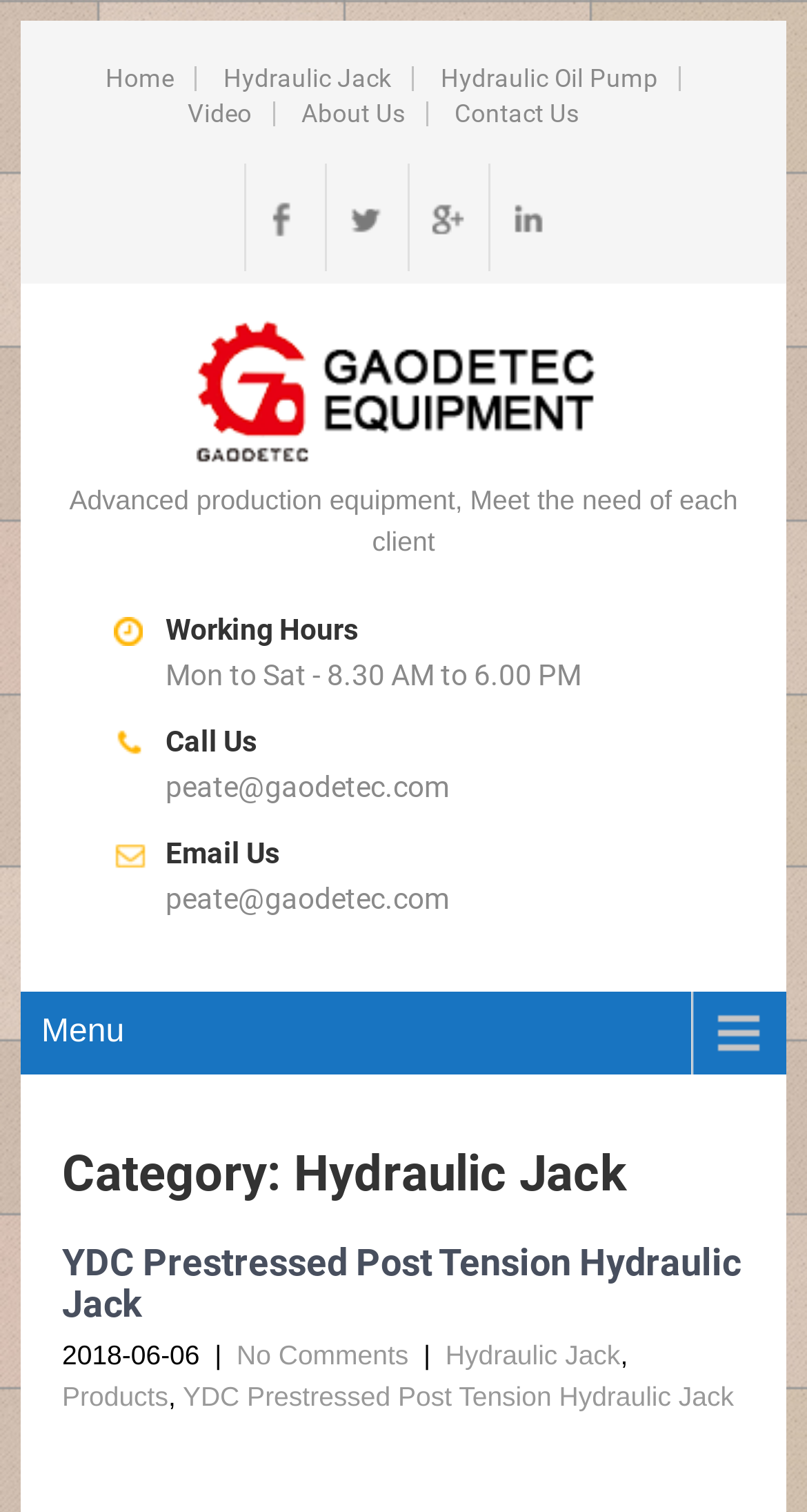What is the company's working hours?
Look at the image and construct a detailed response to the question.

I found the working hours by looking at the text 'Working Hours' and the corresponding text below it, which is 'Mon to Sat - 8.30 AM to 6.00 PM'.